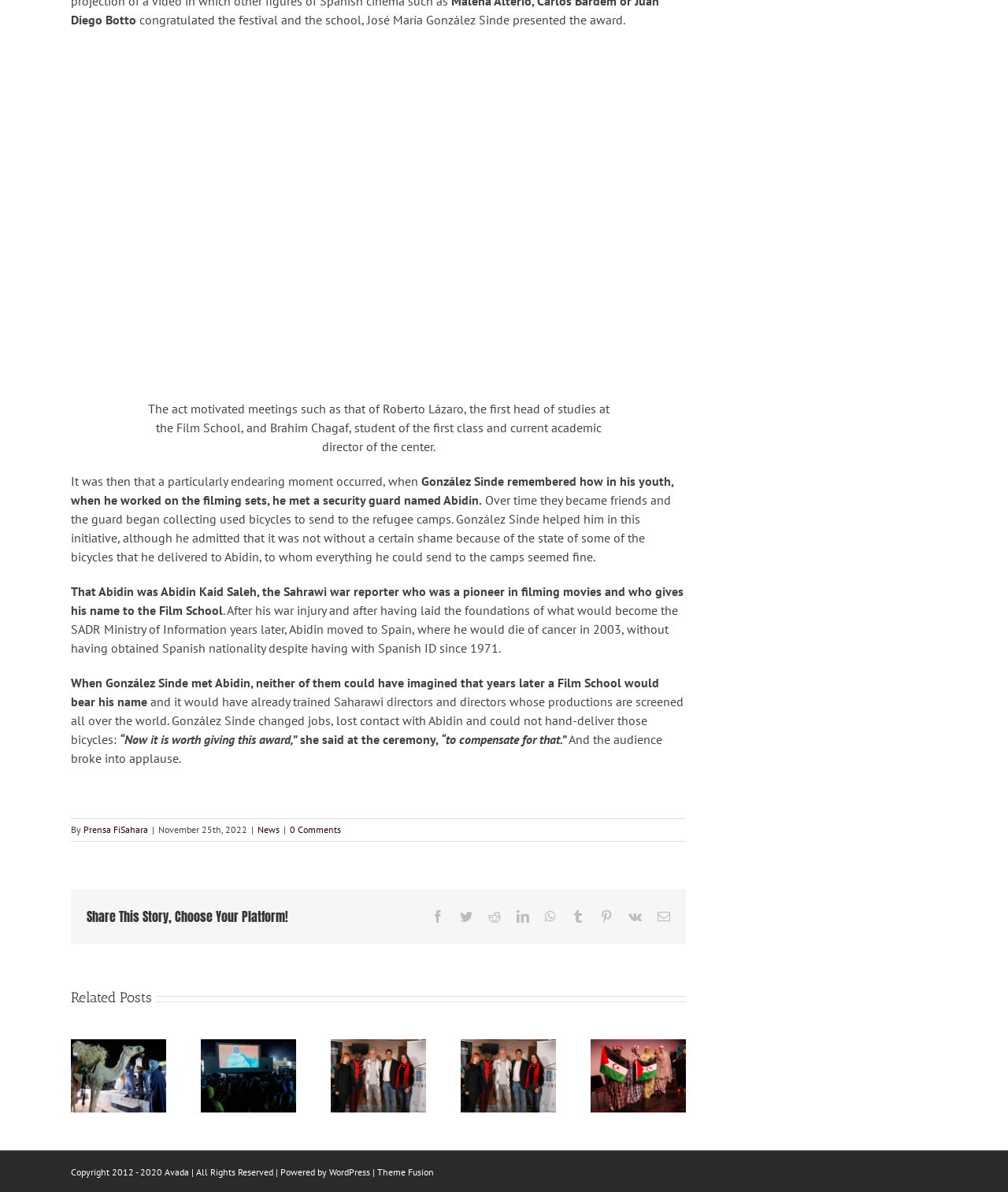What is the name of the ceremony where the award was given?
By examining the image, provide a one-word or phrase answer.

FiSahara